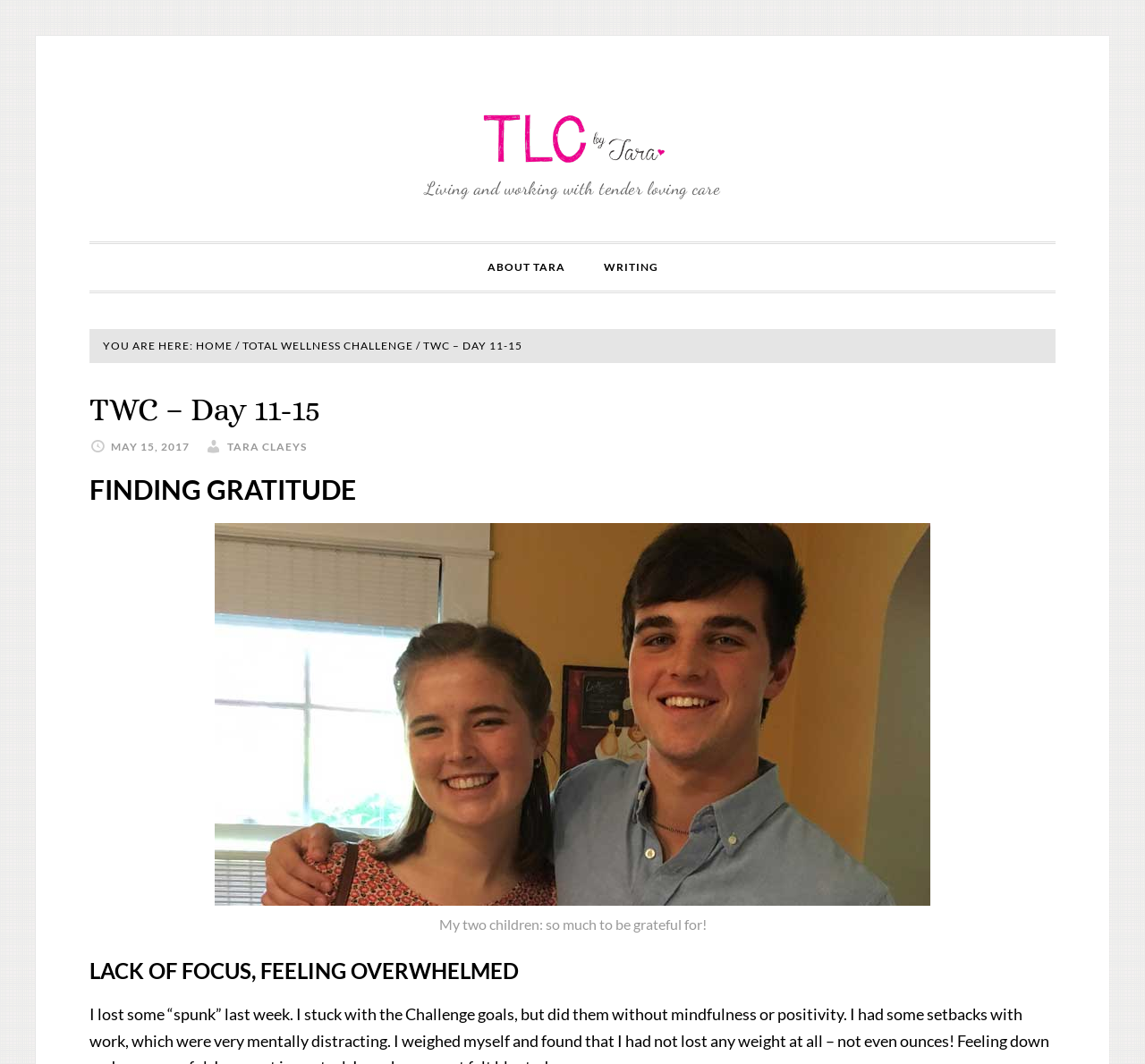What is the date of the post?
Using the details from the image, give an elaborate explanation to answer the question.

The date of the post can be found below the heading 'TWC – Day 11-15', where it says 'MAY 15, 2017' in a time element.